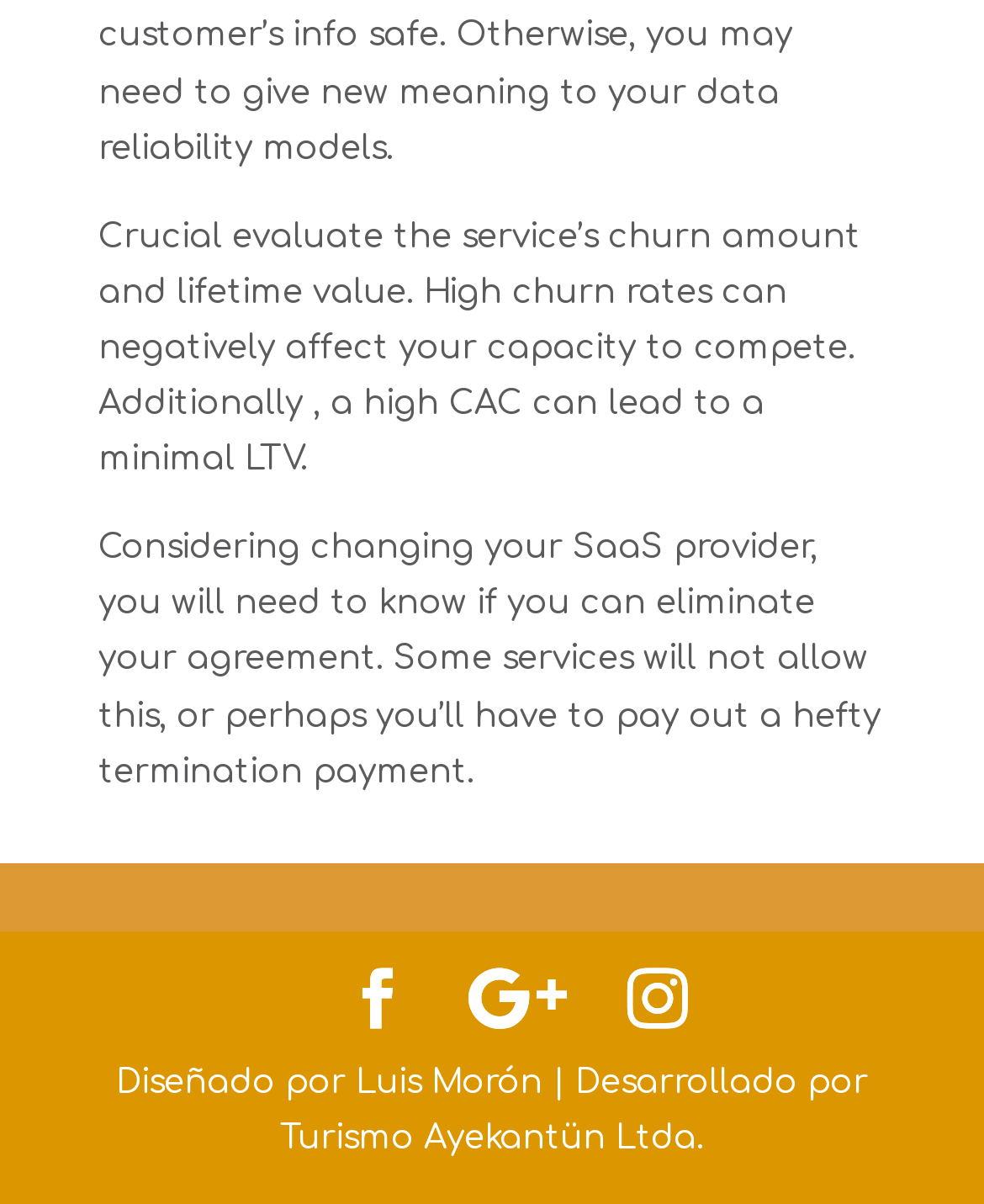Who designed the webpage?
Please answer the question as detailed as possible.

The static text at the bottom of the webpage mentions 'Diseñado por Luis Morón', which translates to 'Designed by Luis Morón', indicating that Luis Morón is the designer of the webpage.